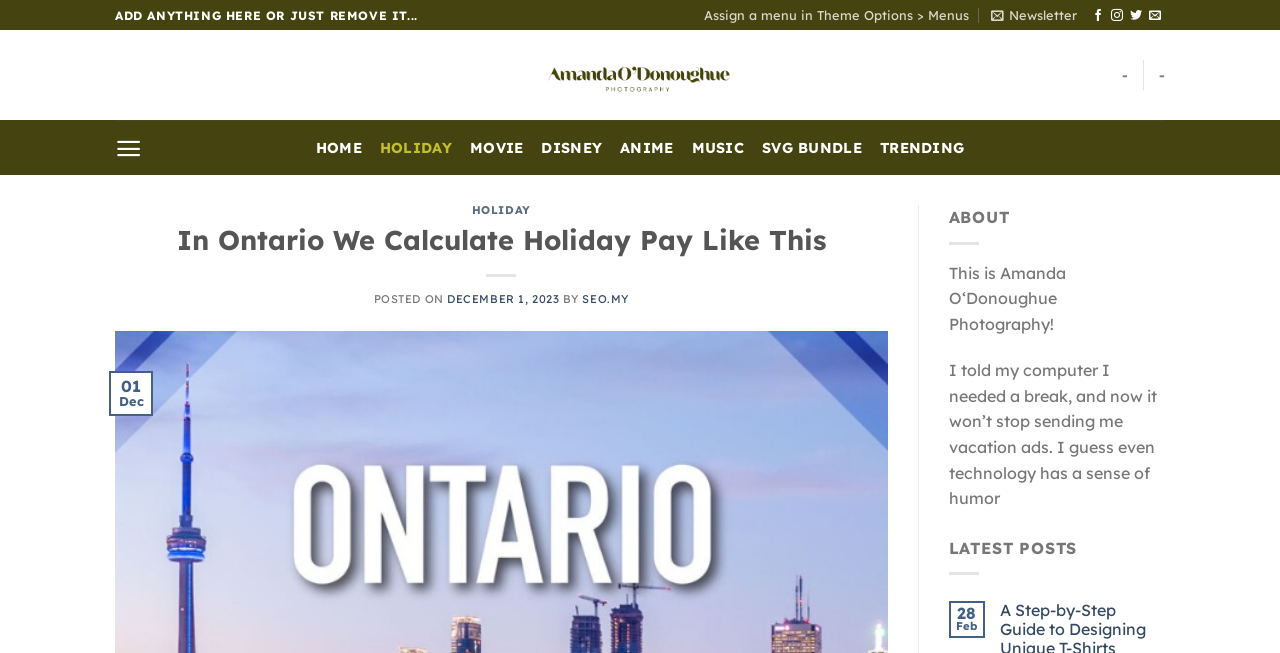Determine the bounding box coordinates of the target area to click to execute the following instruction: "View the 'HOLIDAY' category."

[0.297, 0.199, 0.353, 0.254]